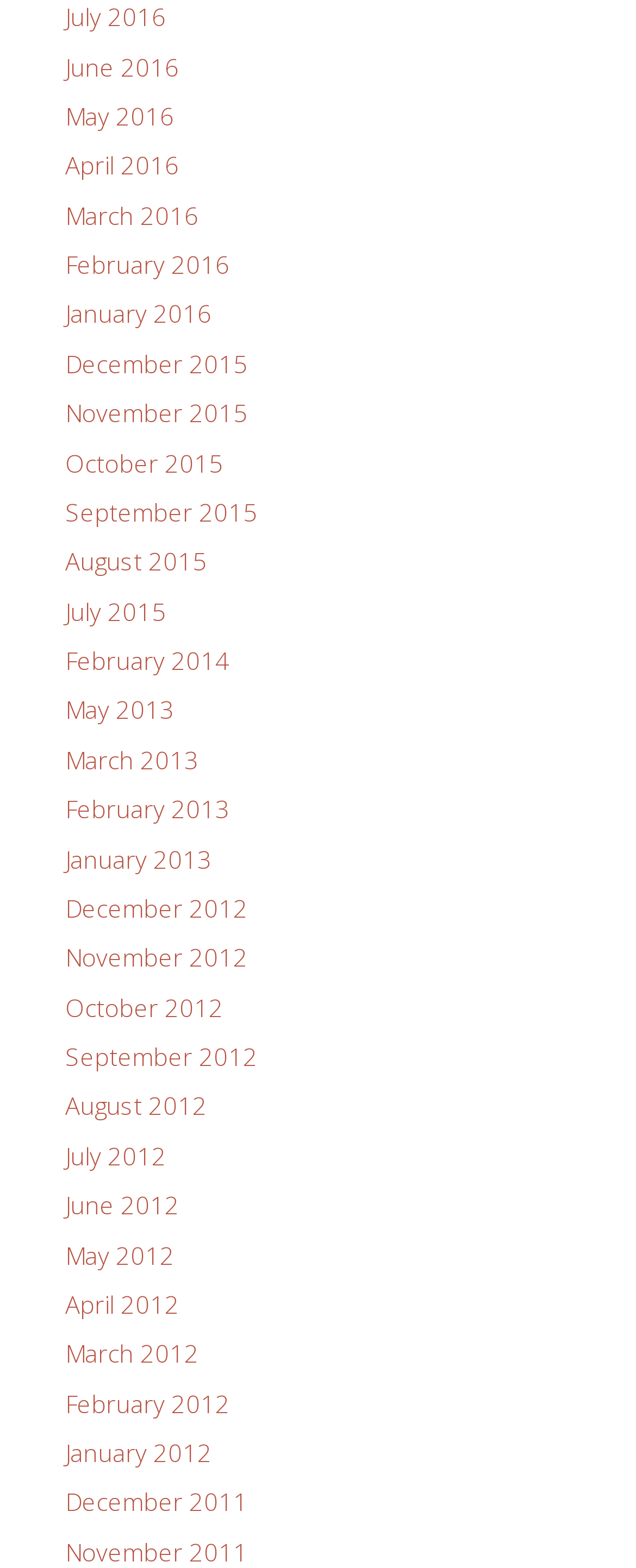Are there any months missing from the list? Based on the screenshot, please respond with a single word or phrase.

No